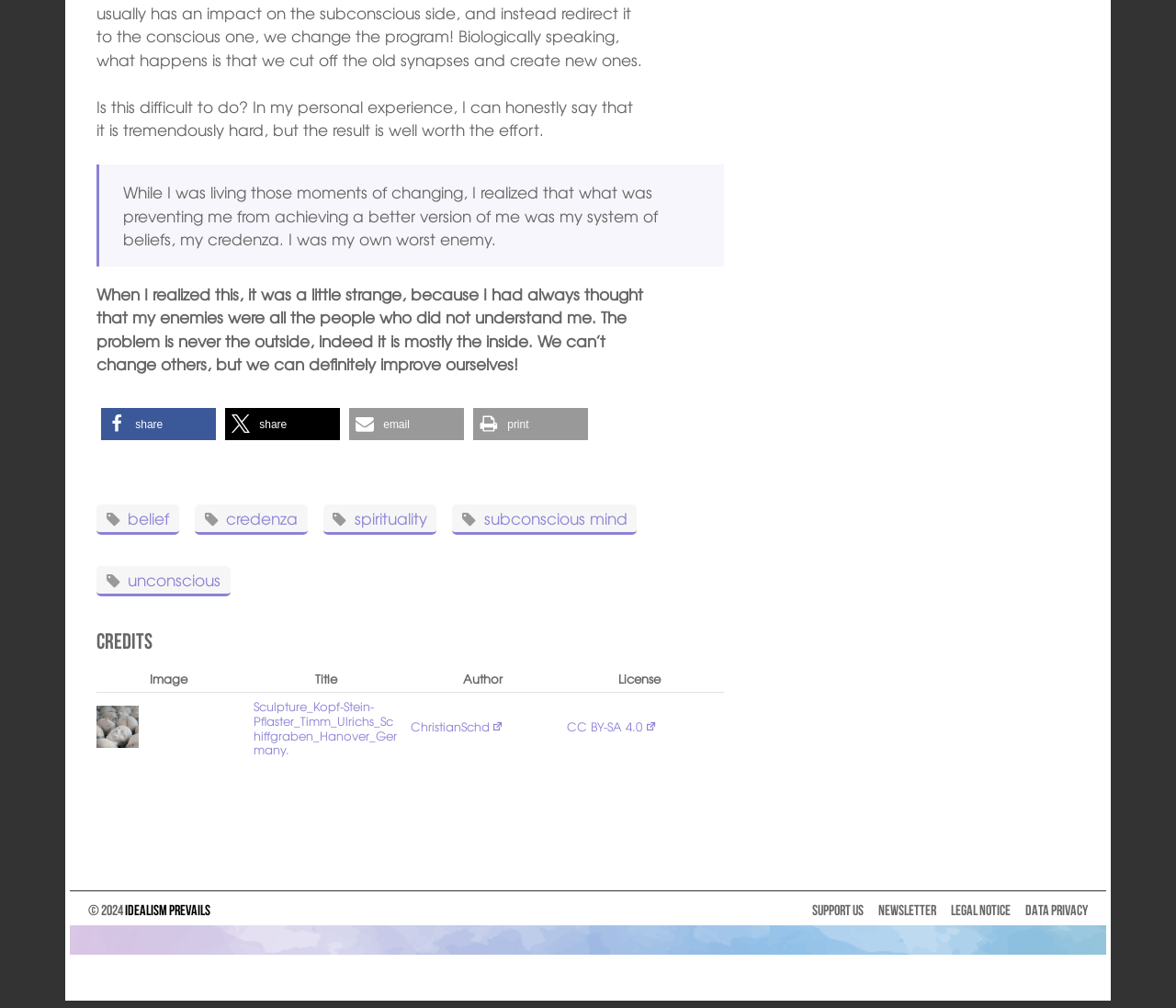Please find the bounding box for the following UI element description. Provide the coordinates in (top-left x, top-left y, bottom-right x, bottom-right y) format, with values between 0 and 1: CC BY-SA 4.0

[0.482, 0.712, 0.559, 0.729]